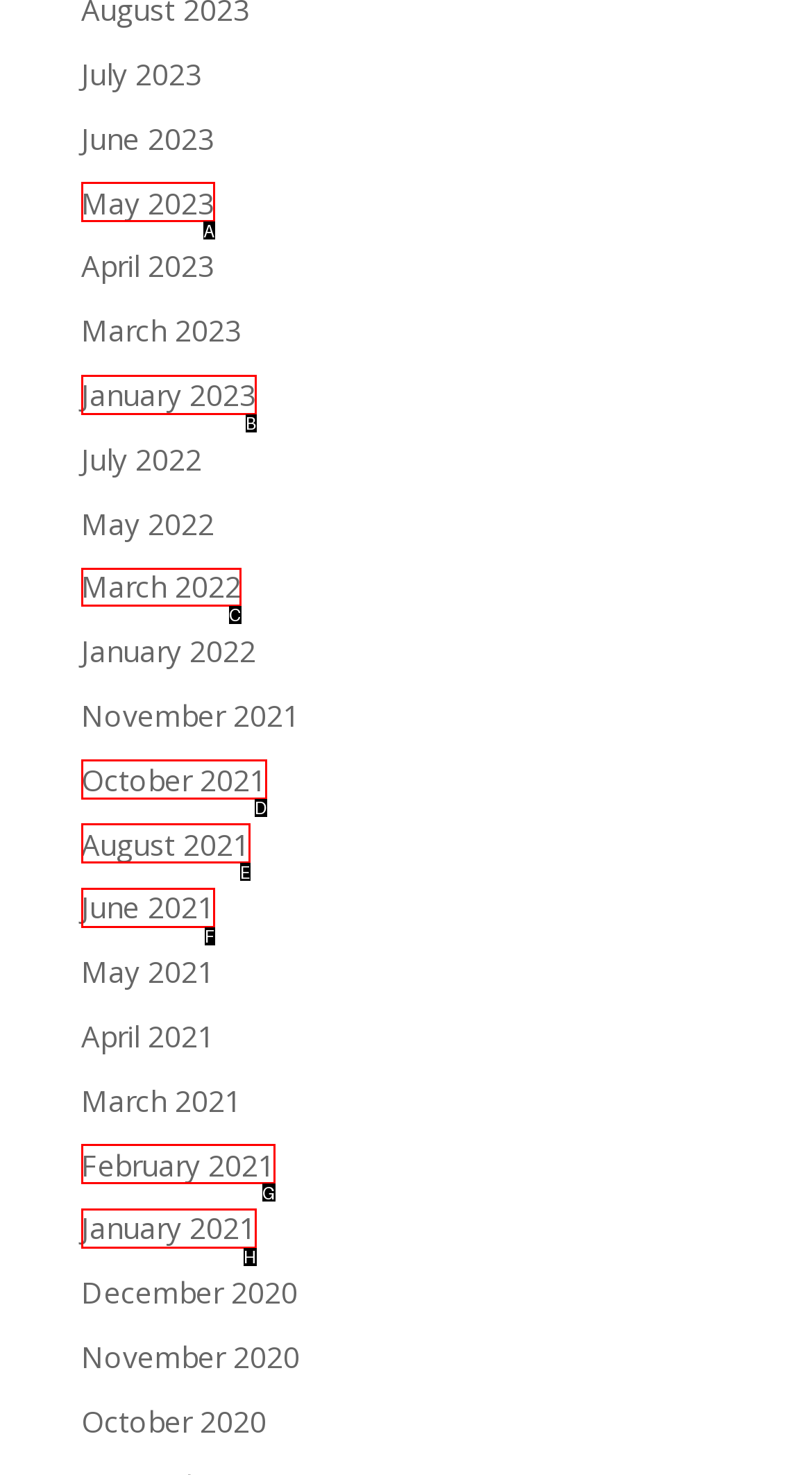Which UI element should be clicked to perform the following task: browse March 2022? Answer with the corresponding letter from the choices.

C